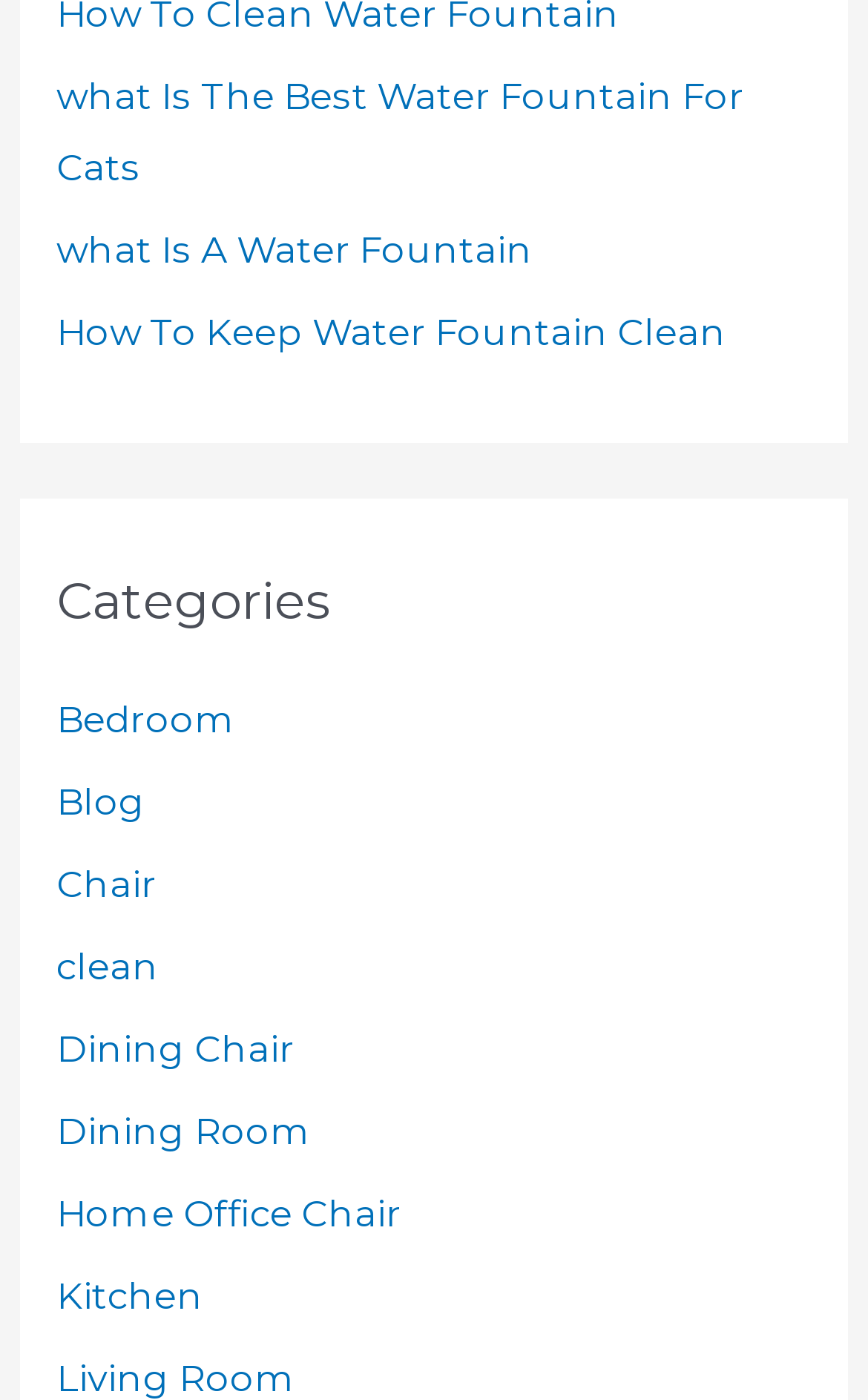Please identify the bounding box coordinates of the element I should click to complete this instruction: 'browse living room categories'. The coordinates should be given as four float numbers between 0 and 1, like this: [left, top, right, bottom].

[0.065, 0.968, 0.342, 1.0]